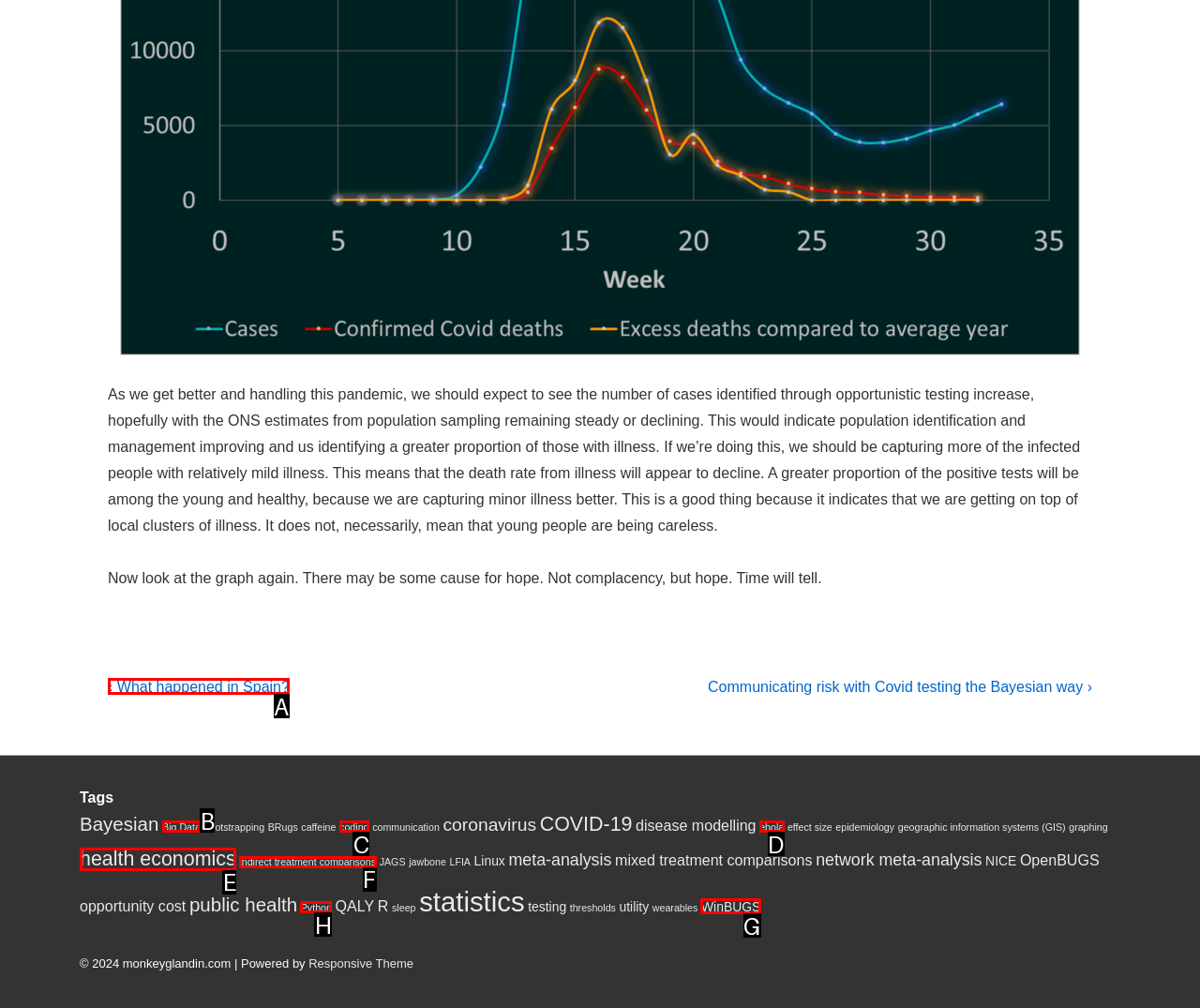Which HTML element should be clicked to fulfill the following task: Click on the 'Previous Post is ‹ What happened in Spain?' link?
Reply with the letter of the appropriate option from the choices given.

A